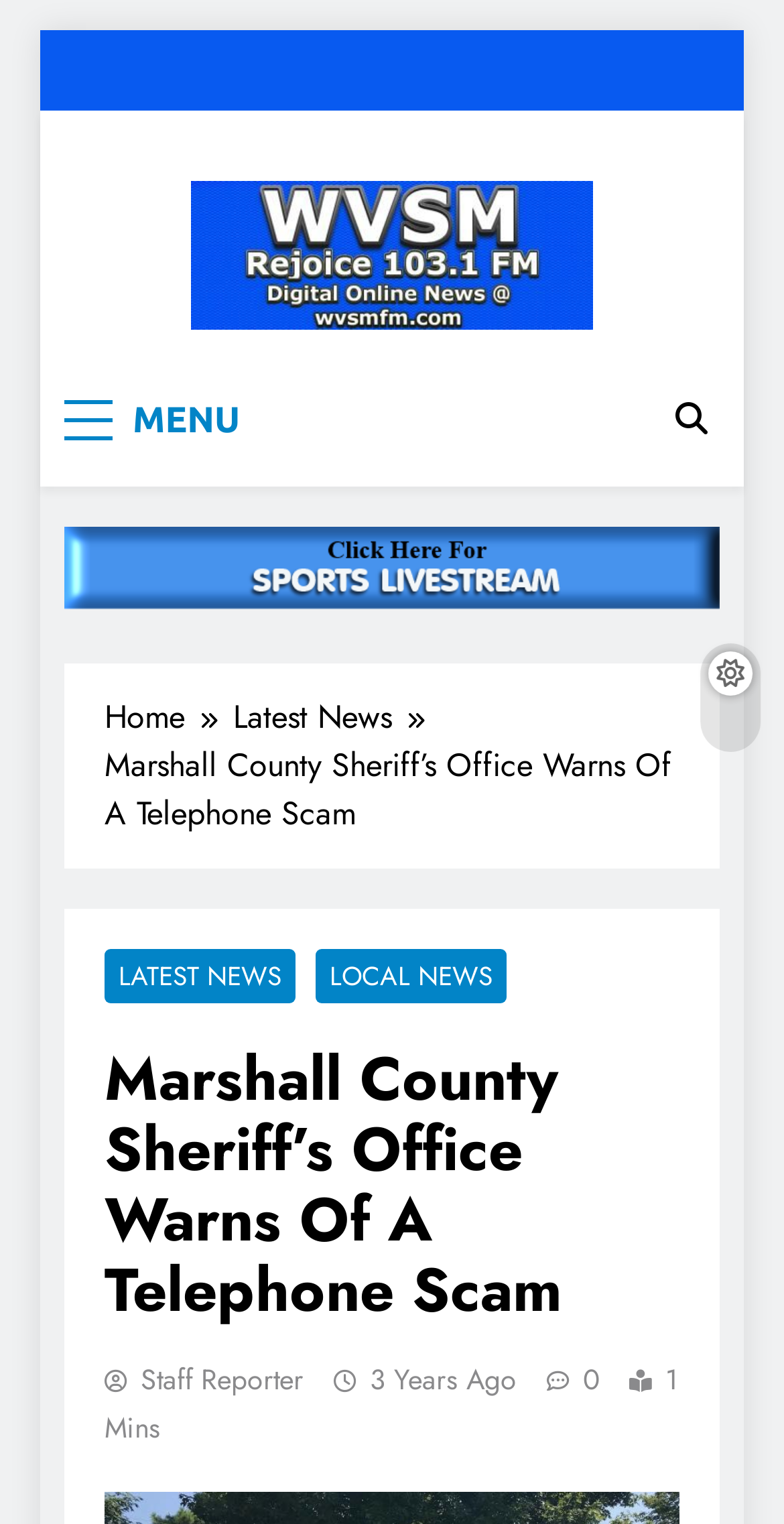Please provide a brief answer to the question using only one word or phrase: 
What is the name of the online news website?

WVSM Digital Online News